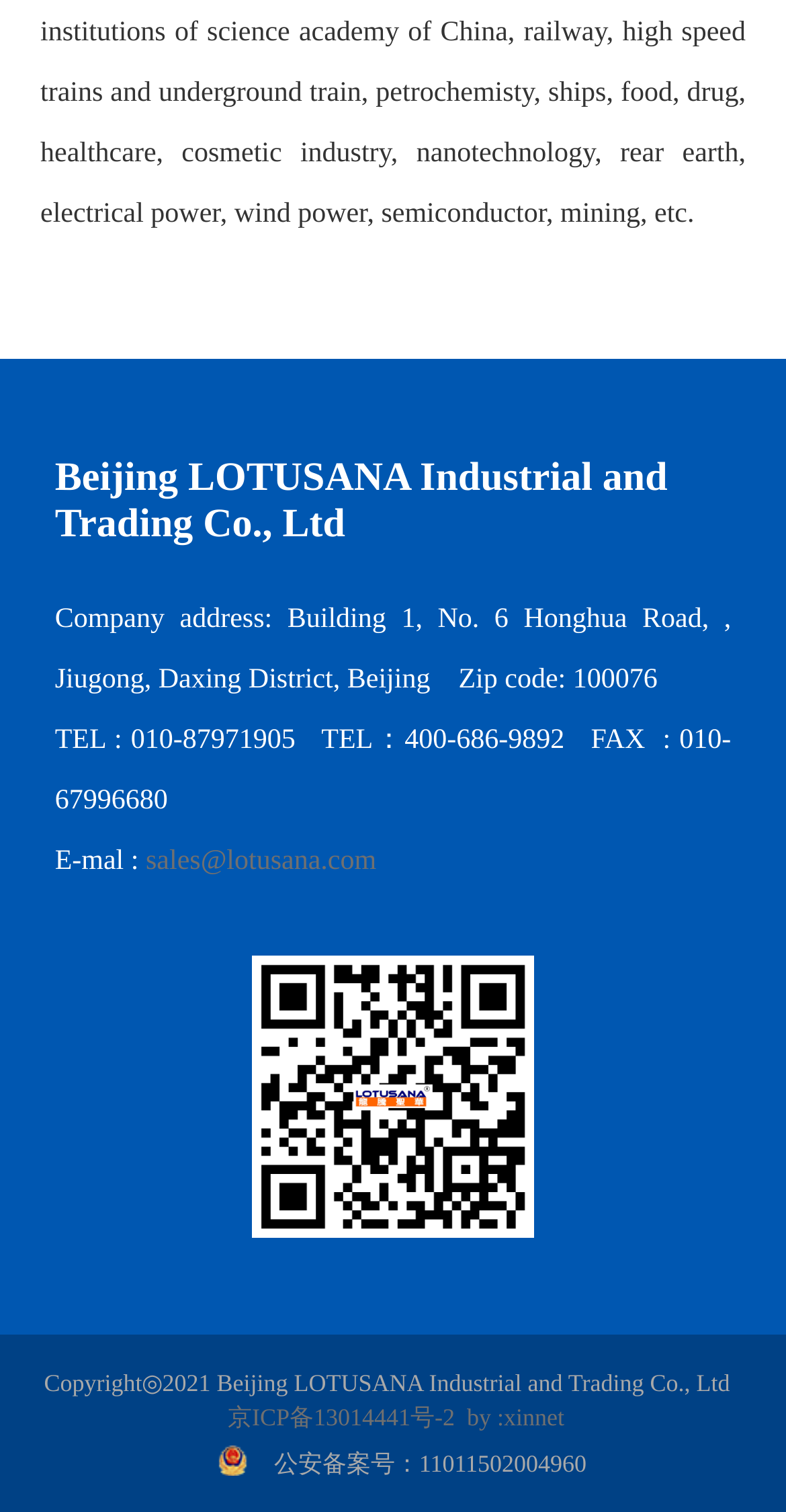Locate the bounding box of the UI element based on this description: "title="X (Twitter)"". Provide four float numbers between 0 and 1 as [left, top, right, bottom].

None